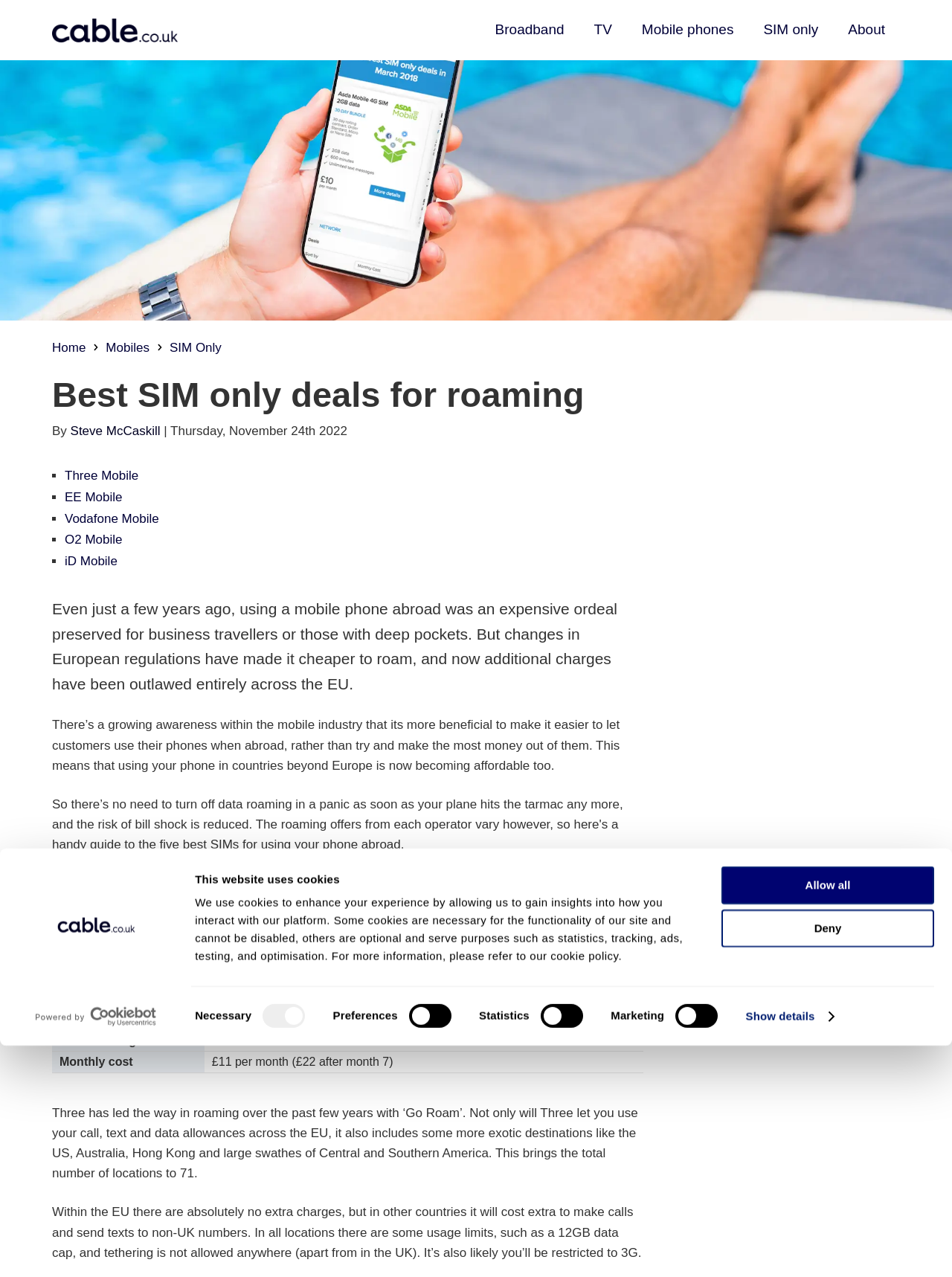Identify and provide the bounding box for the element described by: "Powered by Cookiebot".

[0.032, 0.714, 0.169, 0.732]